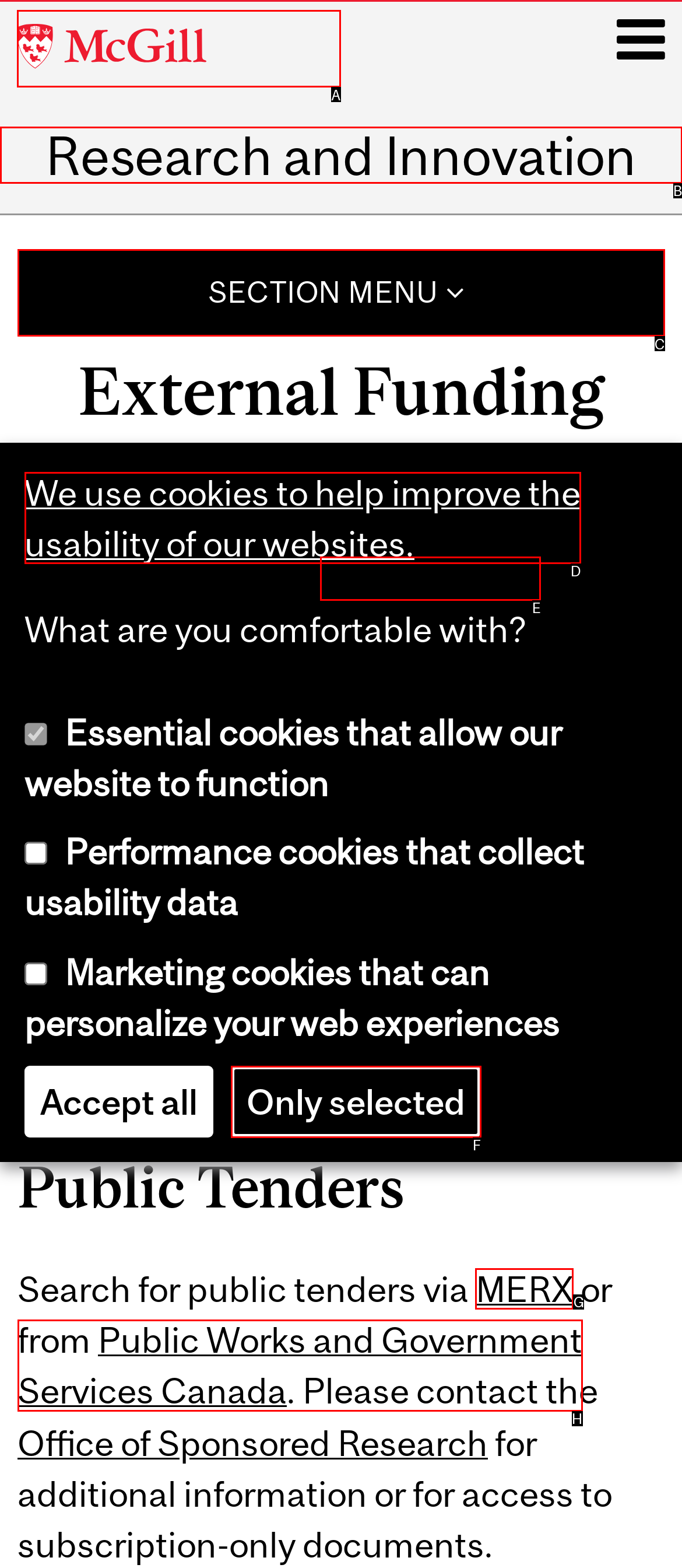Find the correct option to complete this instruction: Search for public tenders via MERX. Reply with the corresponding letter.

G